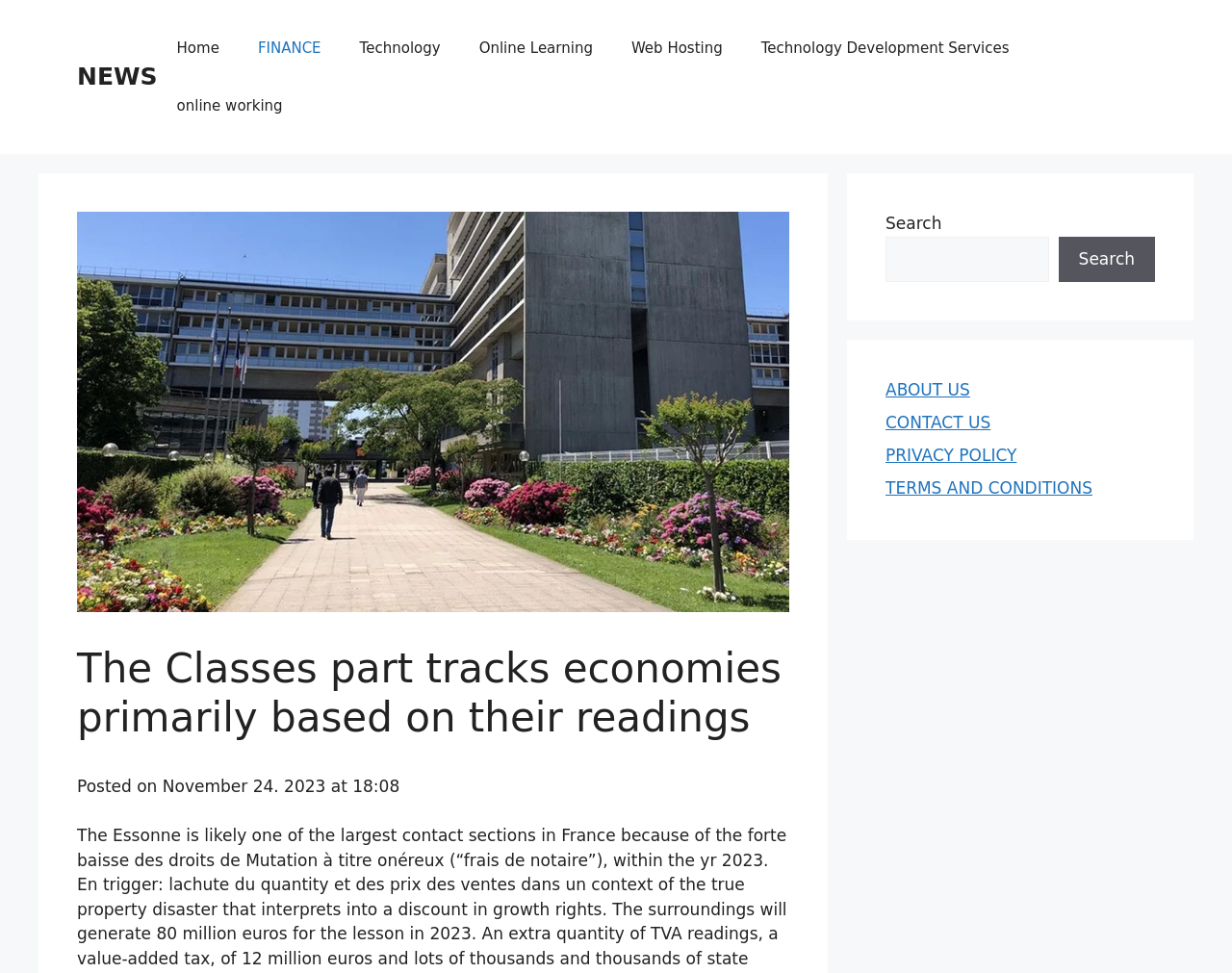Extract the bounding box coordinates of the UI element described by: "FINANCE". The coordinates should include four float numbers ranging from 0 to 1, e.g., [left, top, right, bottom].

[0.194, 0.02, 0.276, 0.079]